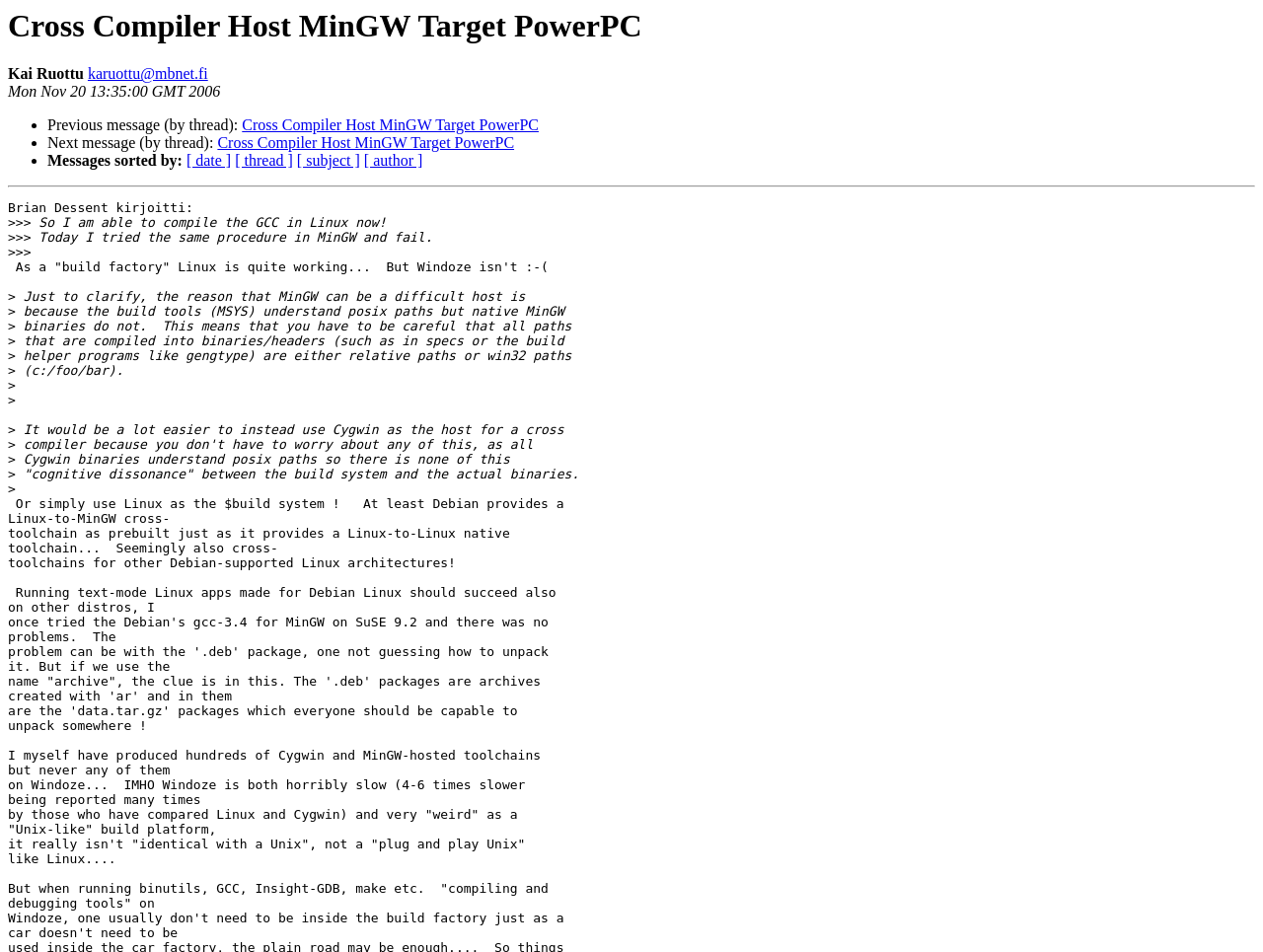What is the topic of discussion in the message?
Provide an in-depth and detailed answer to the question.

The topic of discussion in the message can be determined by looking at the text 'Cross Compiler Host MinGW Target PowerPC' which is mentioned multiple times in the message, indicating that the topic of discussion is related to cross-compiling and the use of MinGW and PowerPC.